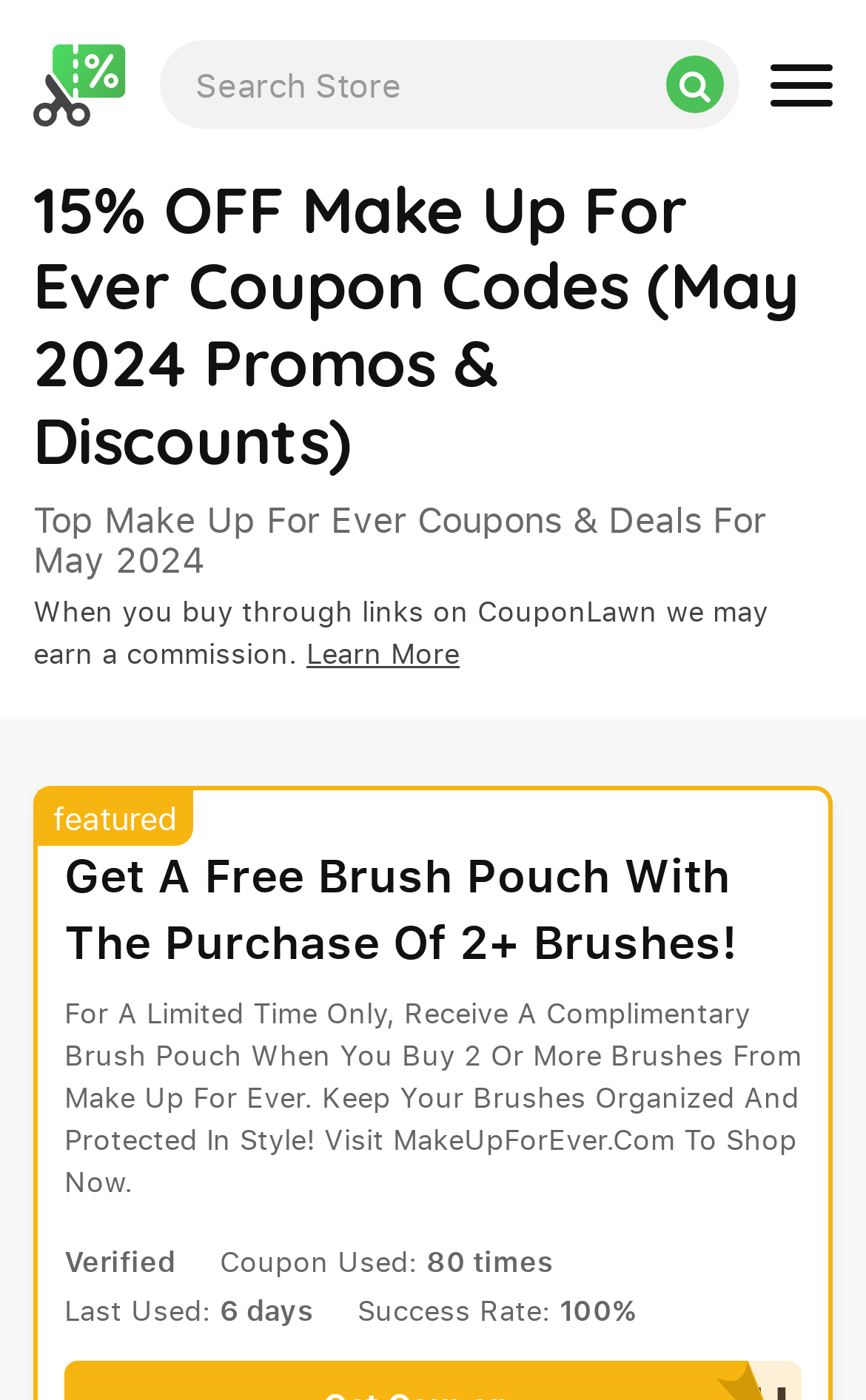Identify and generate the primary title of the webpage.

15% OFF Make Up For Ever Coupon Codes (May 2024 Promos & Discounts)